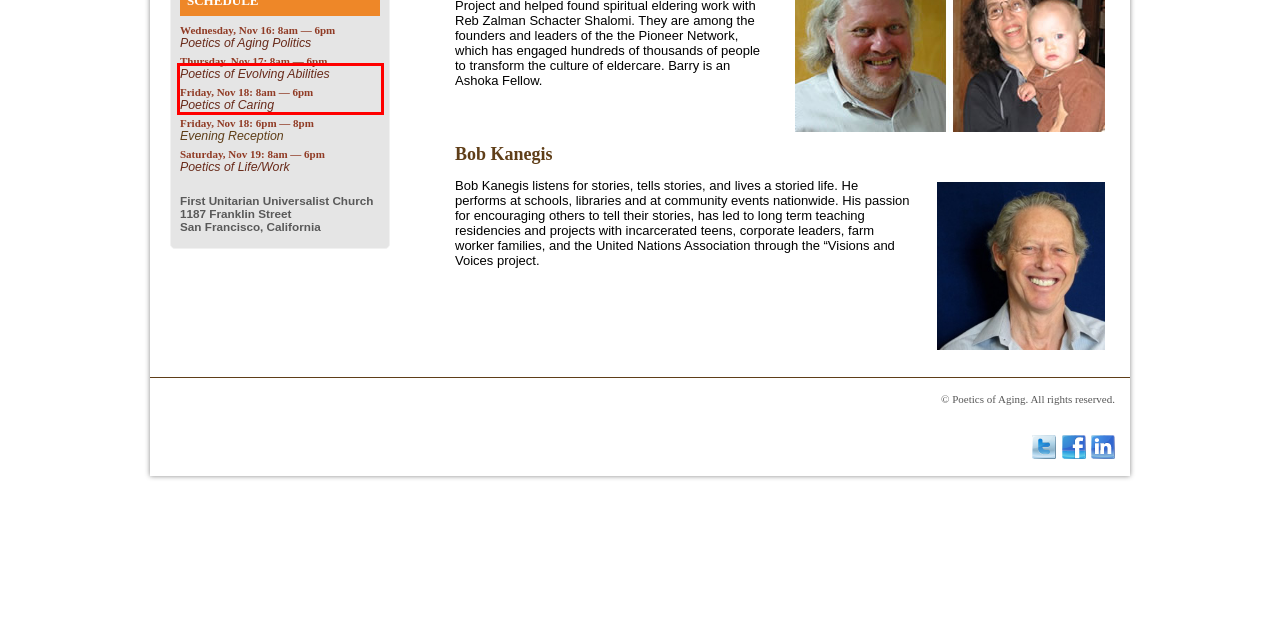With the provided screenshot showing a webpage and a red bounding box, determine which webpage description best fits the new page that appears after clicking the element inside the red box. Here are the options:
A. Poetics of Evolving Abilities | Thursday, November 17, 2011 | The Poetics of Aging
B. Presenter Resources | The Poetics of Aging
C. Registration | The Poetics of Aging
D. Poetics of Caring | Friday, November 18, 2011 | The Poetics of Aging
E. Sponsors | The Poetics of Aging
F. Poetics of  Aging Politics | Wednesday, November 16, 2011 | The Poetics of Aging
G. Poetics of Life Work | Saturday, November 19, 2011 | The Poetics of Aging
H. Contact | The Poetics of Aging

D